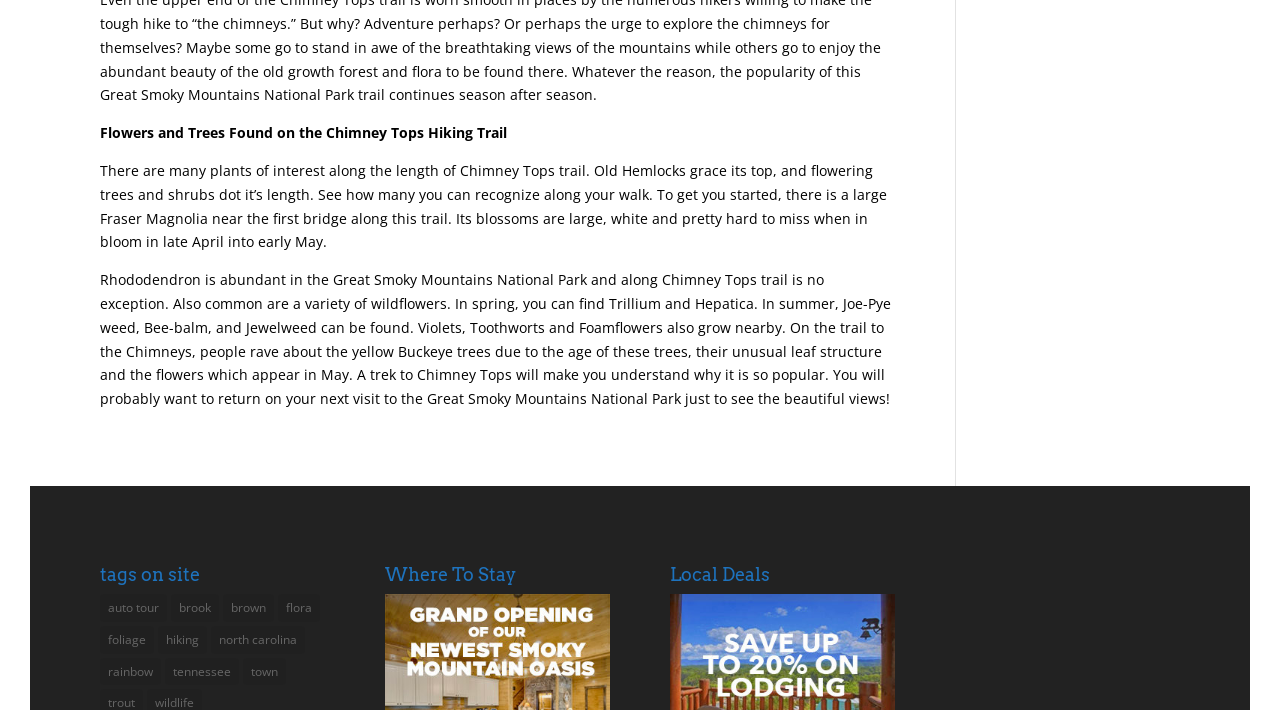Please find the bounding box for the UI element described by: "tennessee".

[0.129, 0.926, 0.187, 0.965]